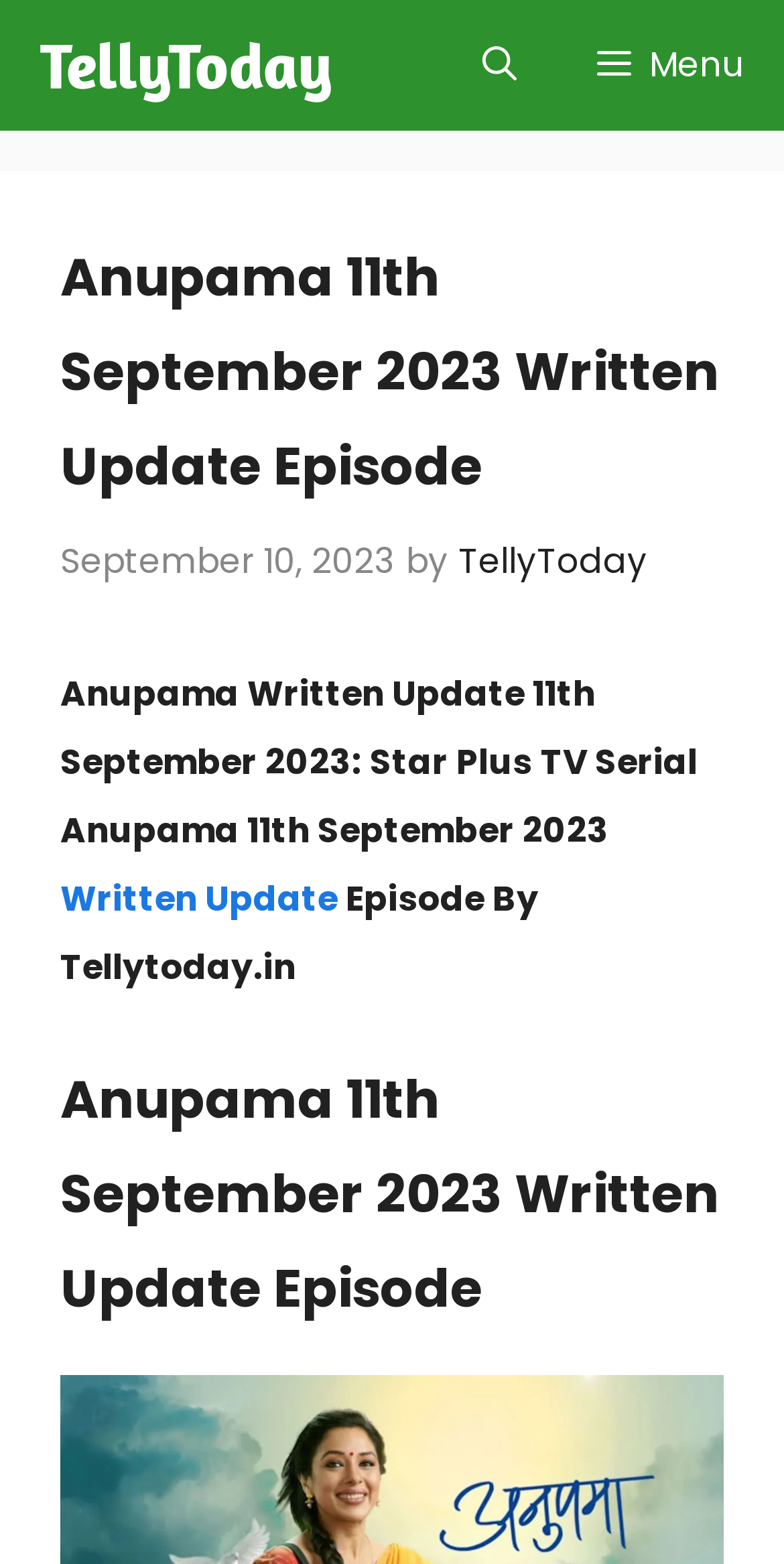Identify and provide the text content of the webpage's primary headline.

Anupama 11th September 2023 Written Update Episode 